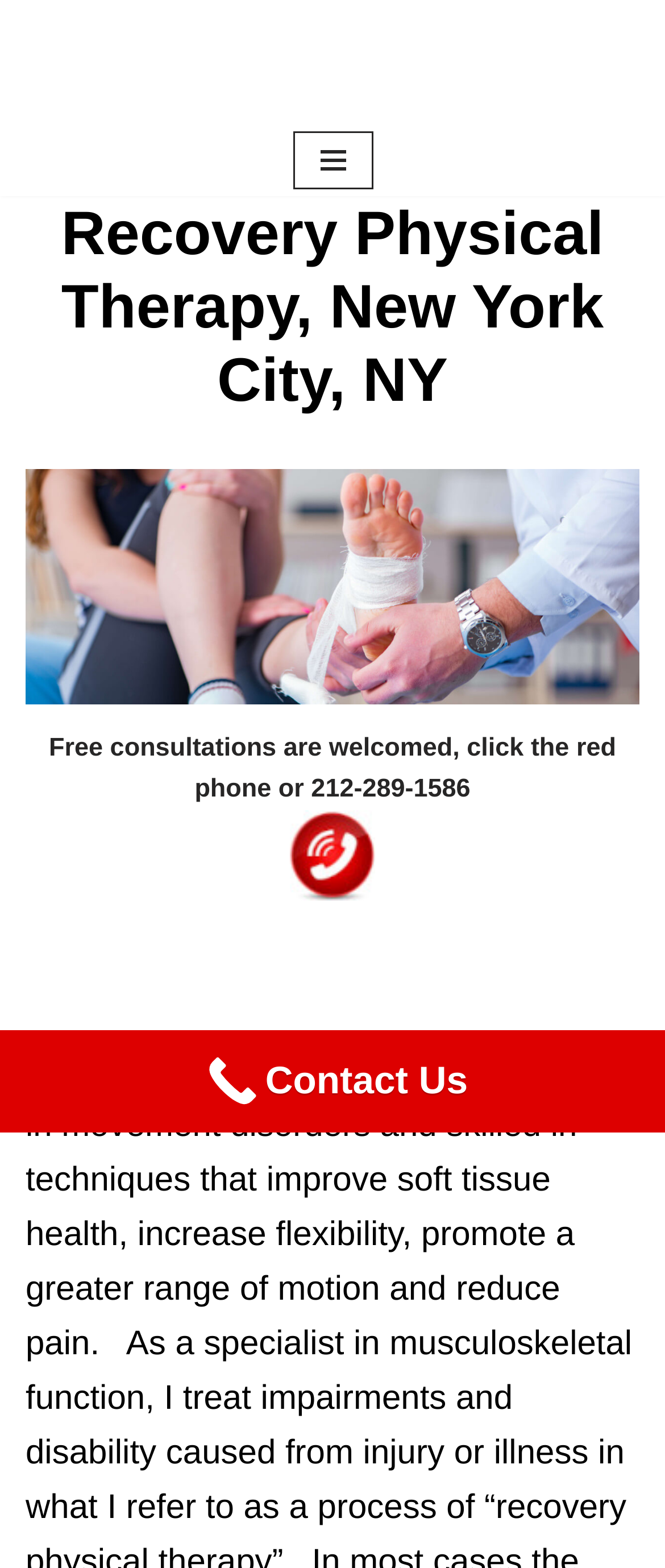Extract the main headline from the webpage and generate its text.

Recovery Physical Therapy, New York City, NY